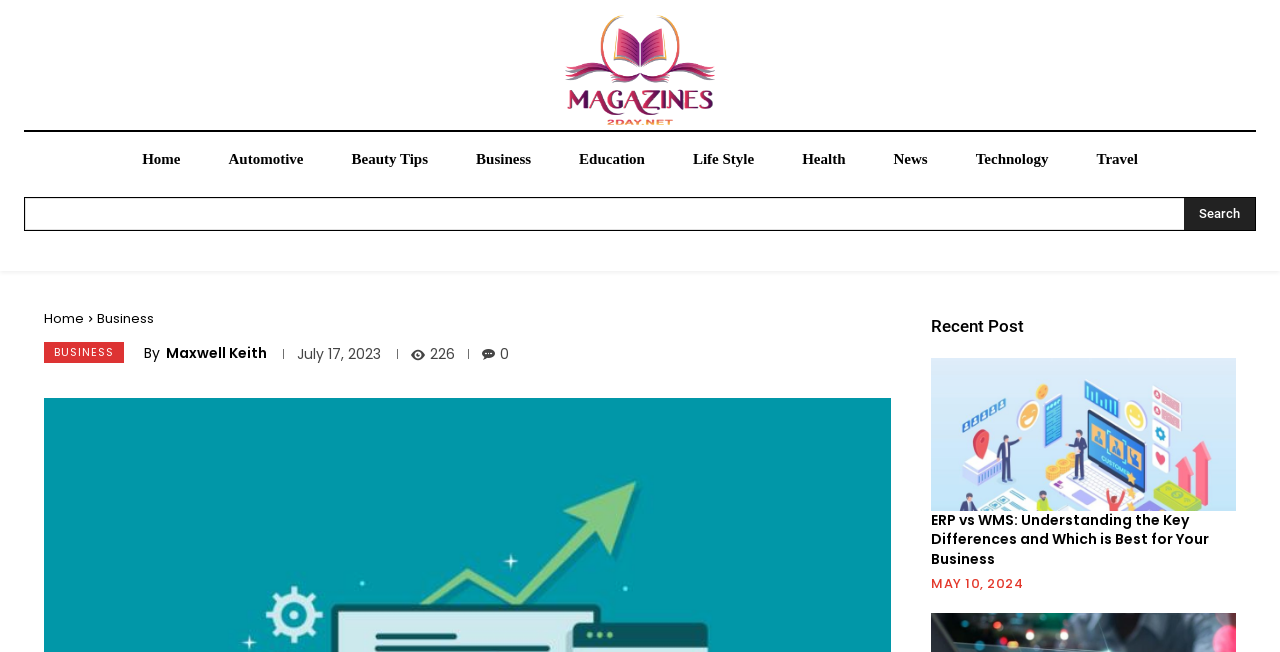Determine the bounding box coordinates of the clickable area required to perform the following instruction: "Read the recent post about ERP vs WMS". The coordinates should be represented as four float numbers between 0 and 1: [left, top, right, bottom].

[0.727, 0.549, 0.966, 0.783]